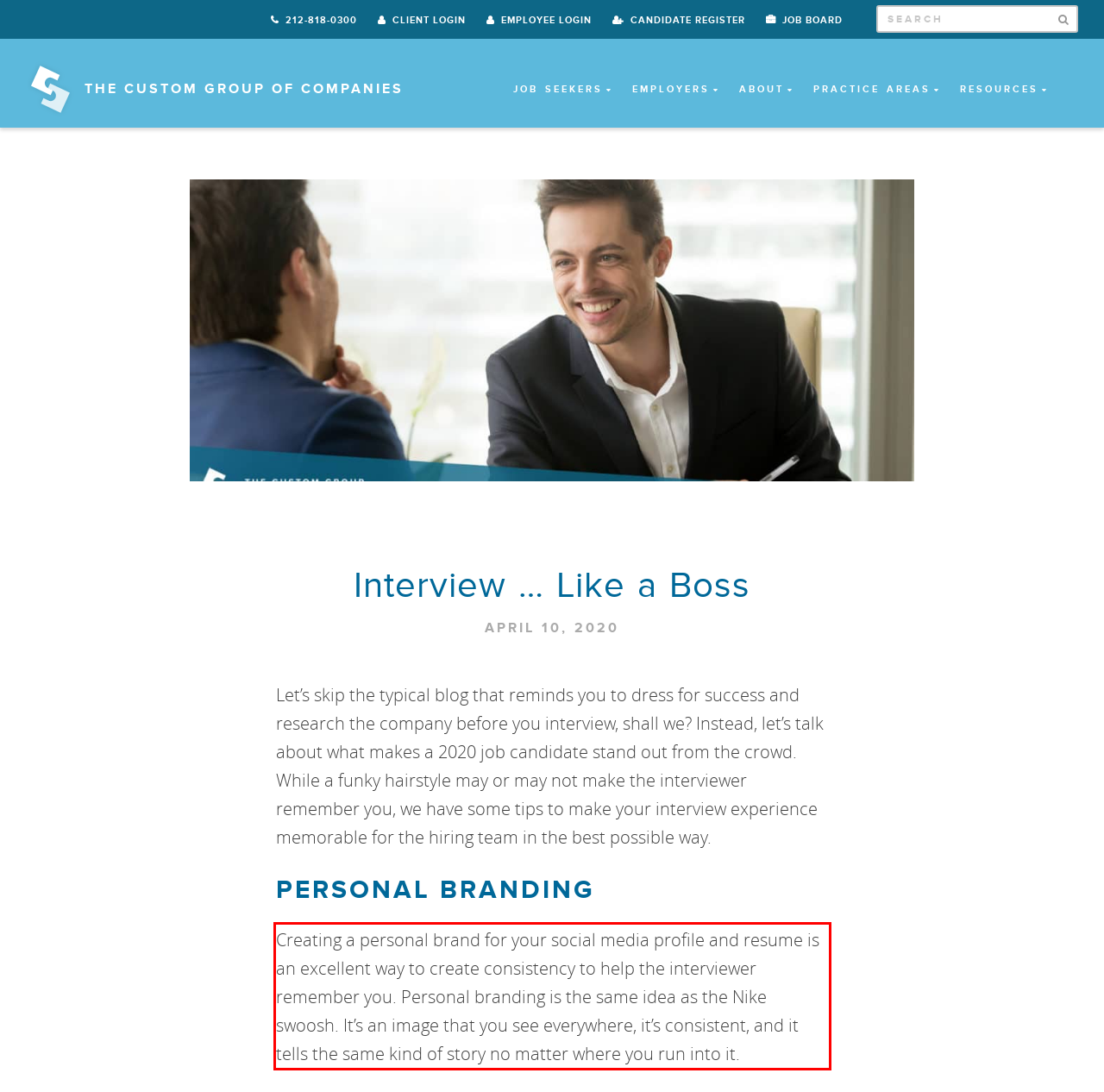Please perform OCR on the UI element surrounded by the red bounding box in the given webpage screenshot and extract its text content.

Creating a personal brand for your social media profile and resume is an excellent way to create consistency to help the interviewer remember you. Personal branding is the same idea as the Nike swoosh. It’s an image that you see everywhere, it’s consistent, and it tells the same kind of story no matter where you run into it.